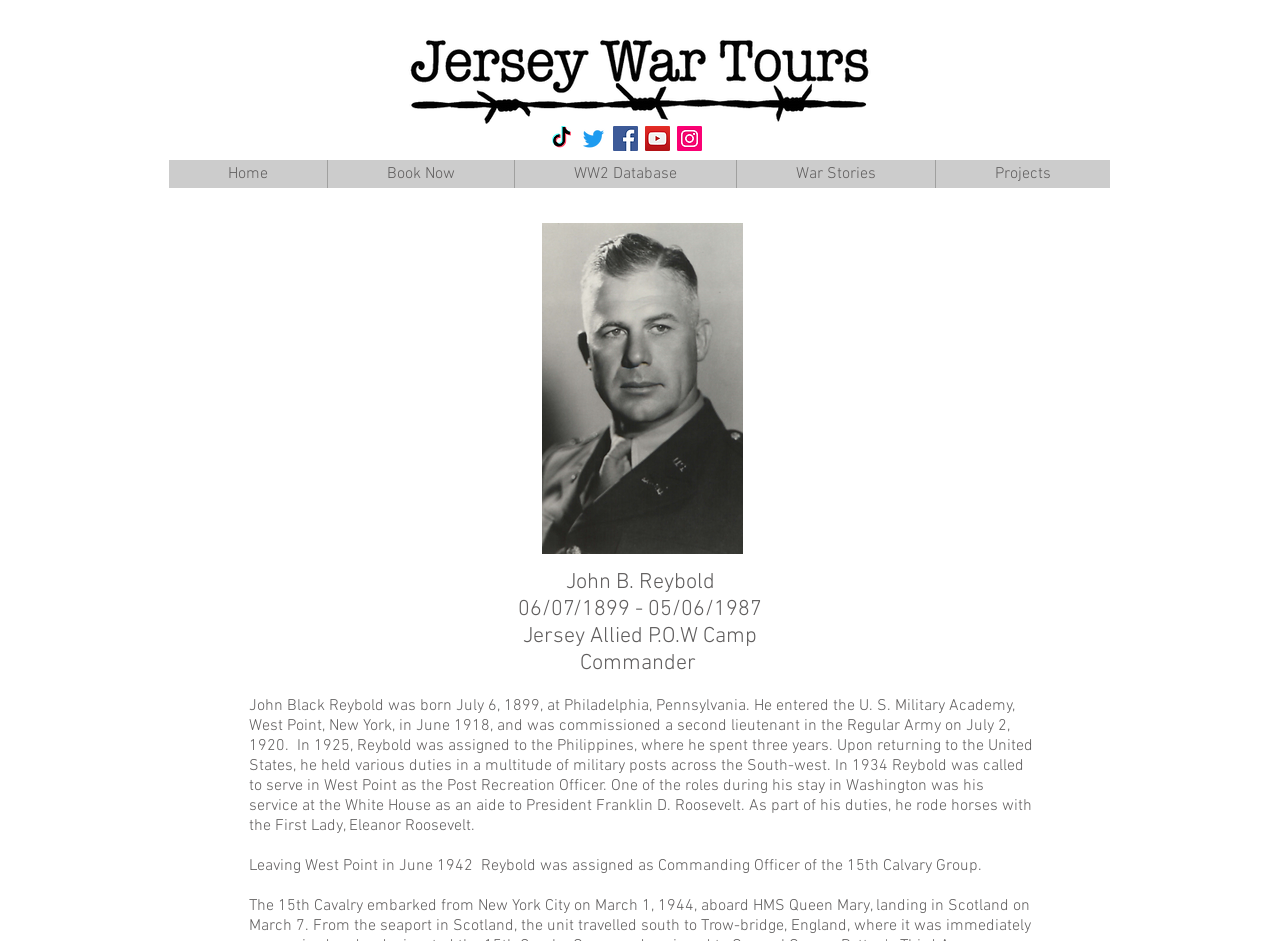What is the name of the person described on this webpage?
Give a single word or phrase as your answer by examining the image.

John B. Reybold